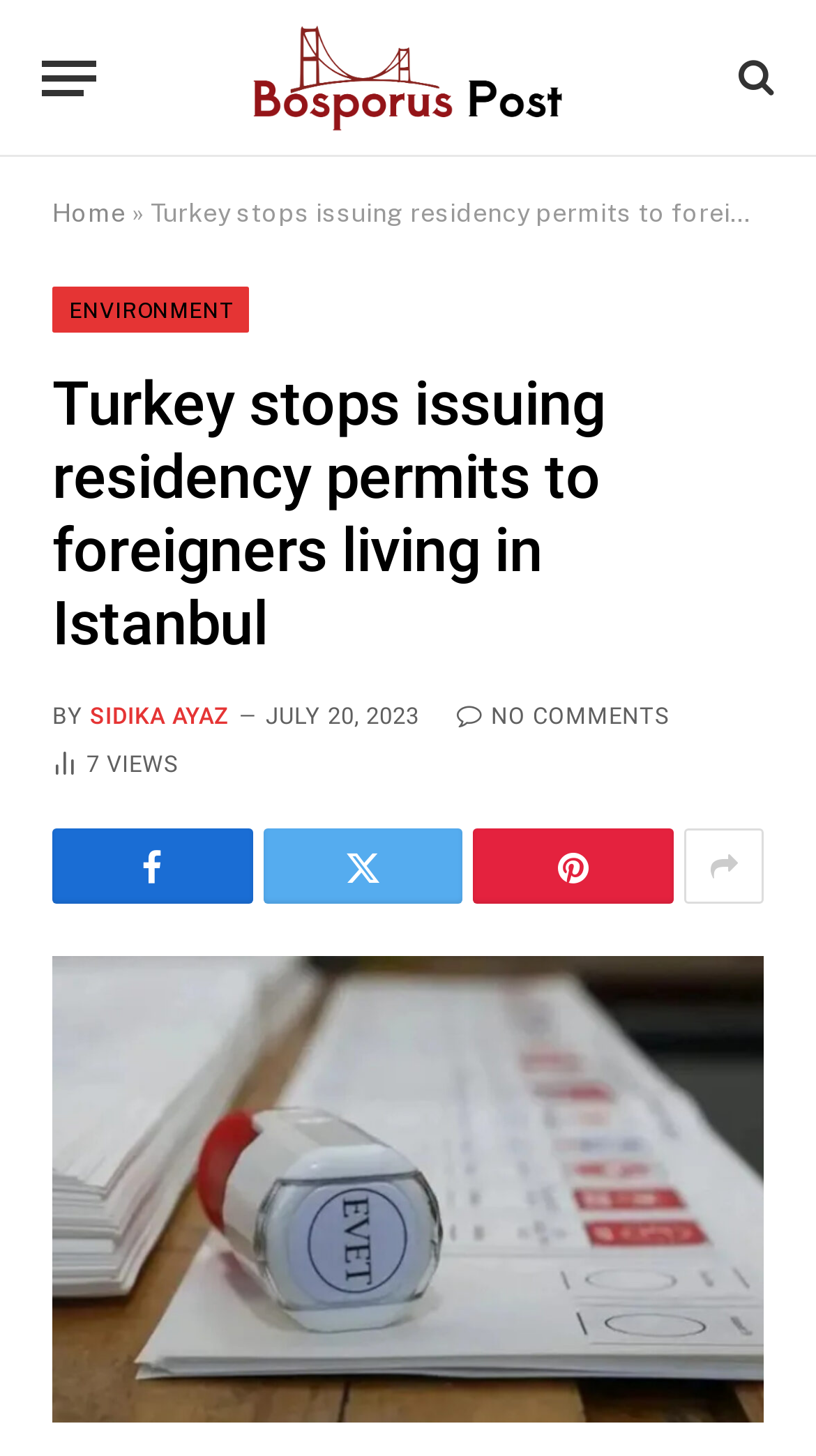Create an elaborate caption for the webpage.

The webpage appears to be a news article from the Bosporus Post, with a focus on a specific story about Turkey stopping the issuance of residency permits to foreigners living in Istanbul. 

At the top left of the page, there is a button labeled "Menu". Next to it, there is a link to the Bosporus Post, accompanied by an image of the publication's logo. On the top right, there is another link with an icon. 

Below the top section, there are several links to different sections of the website, including "Home" and "ENVIRONMENT". 

The main article title, "Turkey stops issuing residency permits to foreigners living in Istanbul", is prominently displayed in a large font size. Below the title, there is a byline indicating that the article was written by Sidika Ayaz, along with the date of publication, July 20, 2023. 

To the right of the byline, there is a link indicating that there are no comments on the article. Next to it, there is a counter showing that the article has been viewed 7 times. 

Below the article title, there are four social media links, allowing users to share the article on different platforms. 

Finally, there is a large image accompanying the article, which takes up most of the page's width.